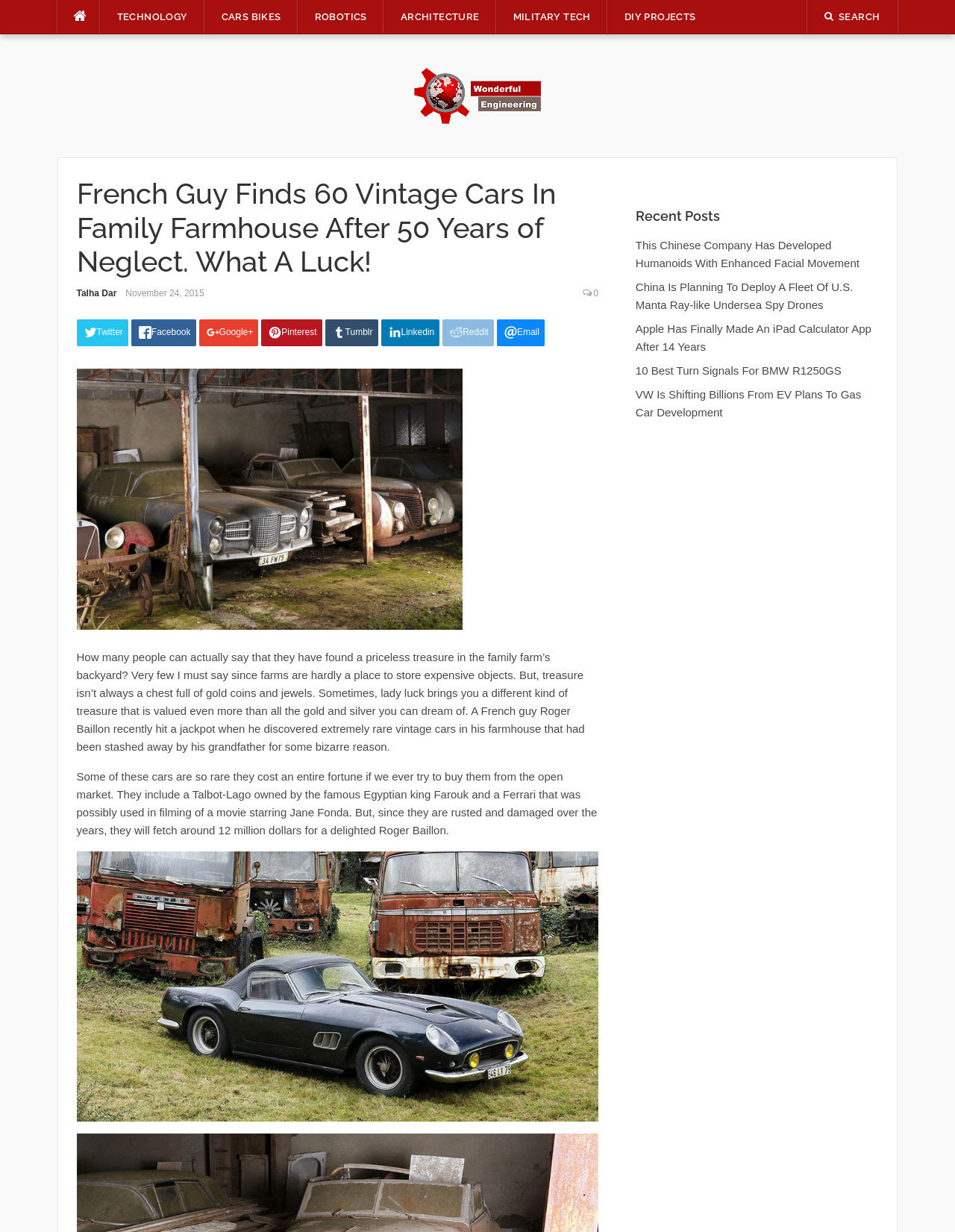What is the topic of the main article?
Based on the image, answer the question with as much detail as possible.

I inferred the topic by reading the heading and static text elements, which mention a French guy finding vintage cars in his grandfather's farmhouse.